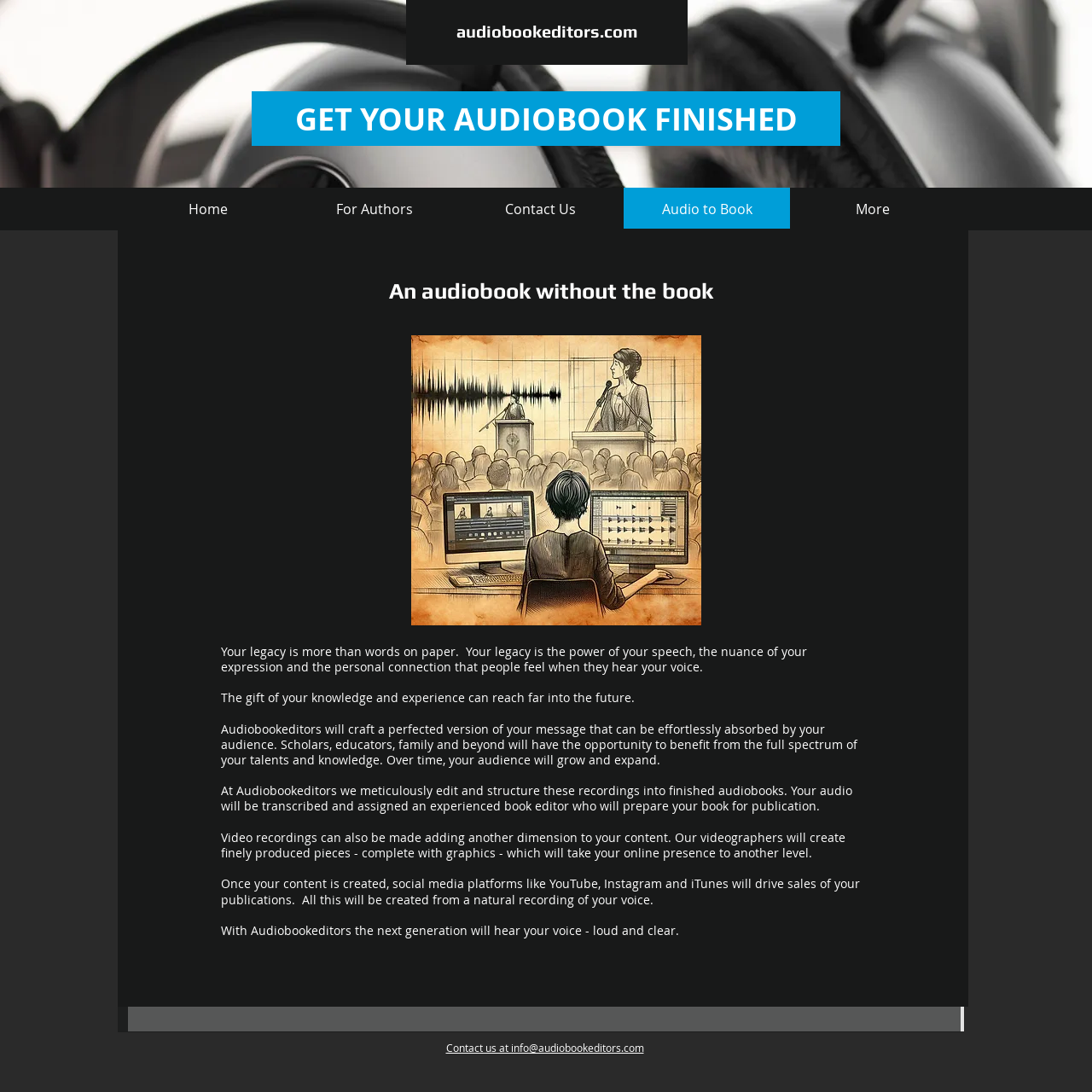Please respond to the question with a concise word or phrase:
What is the benefit of using this website's services?

Legacy preservation